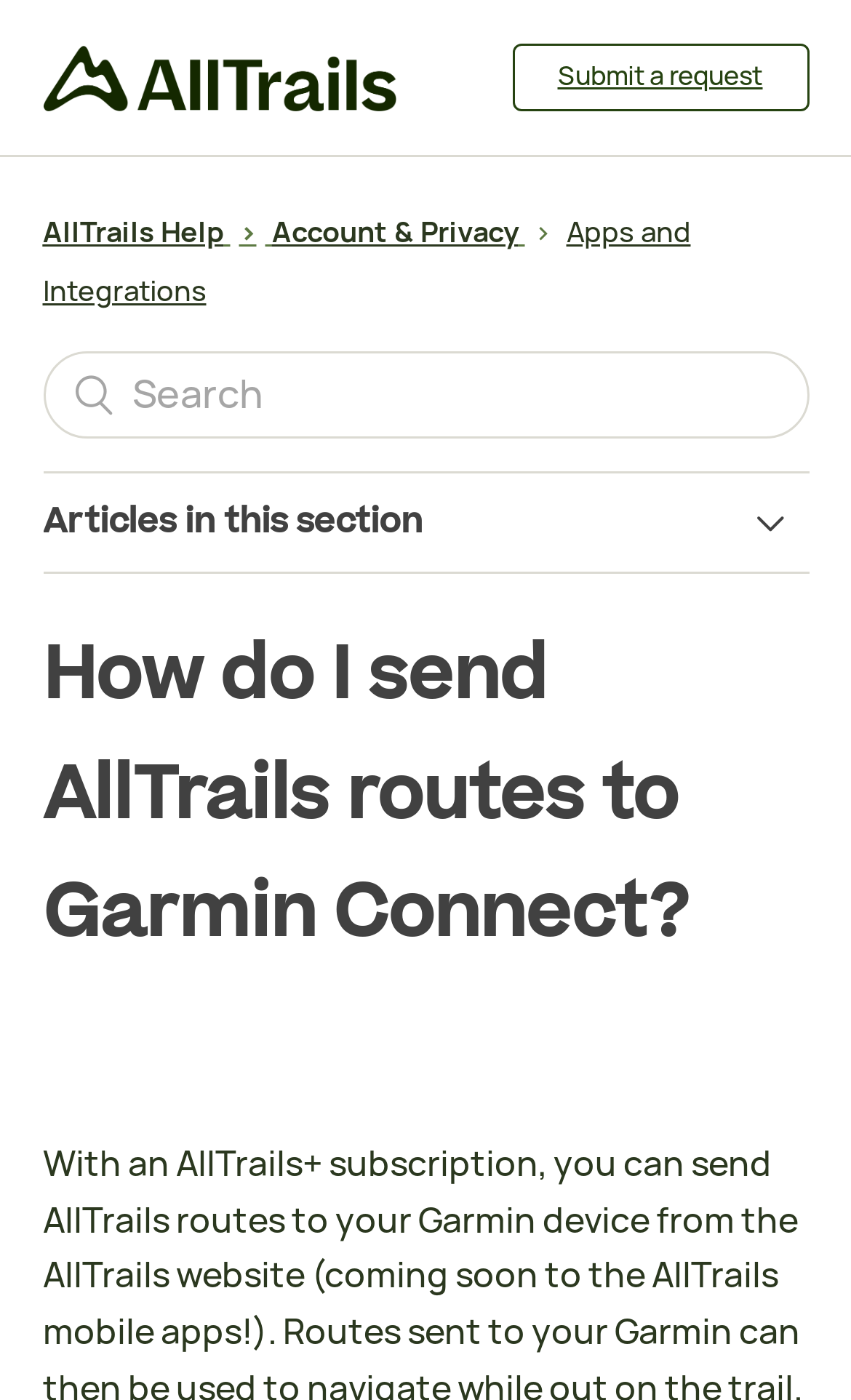Find the bounding box coordinates of the UI element according to this description: "AllTrails Help".

[0.05, 0.151, 0.263, 0.179]